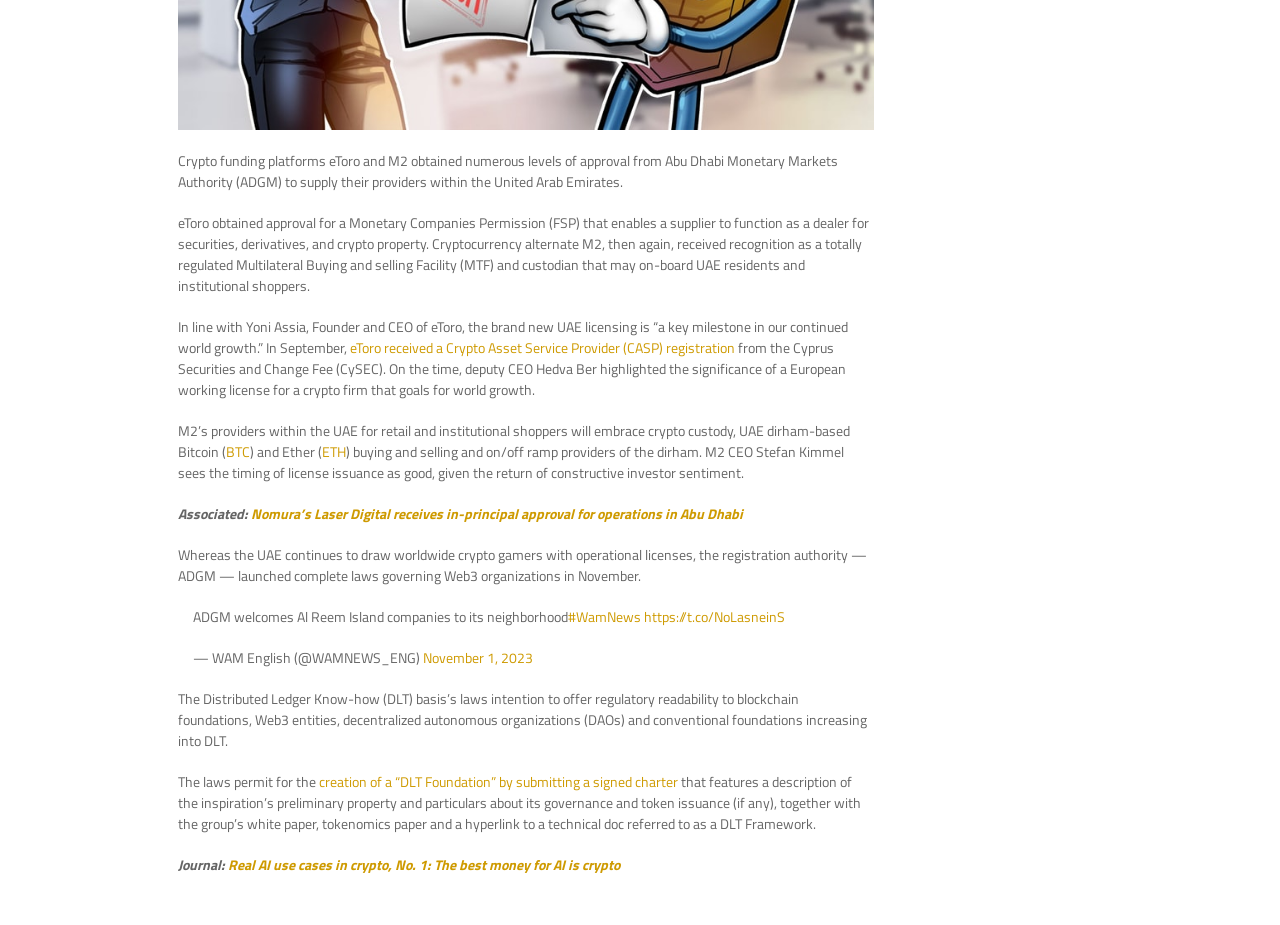Locate the bounding box coordinates of the clickable part needed for the task: "Click on the link to learn about ETH".

[0.251, 0.477, 0.27, 0.499]